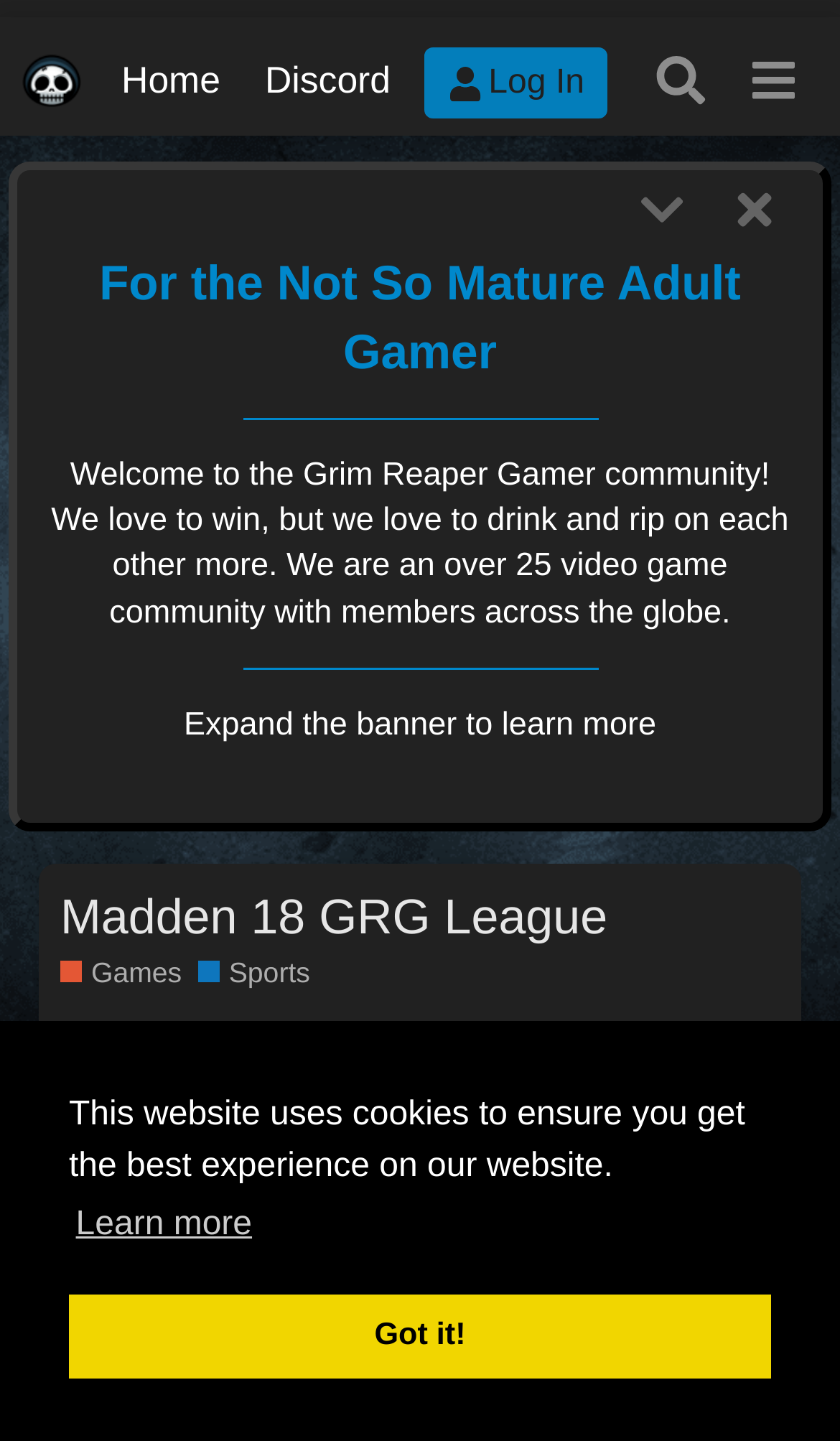Can you find the bounding box coordinates for the element to click on to achieve the instruction: "Search for something"?

[0.756, 0.012, 0.866, 0.076]